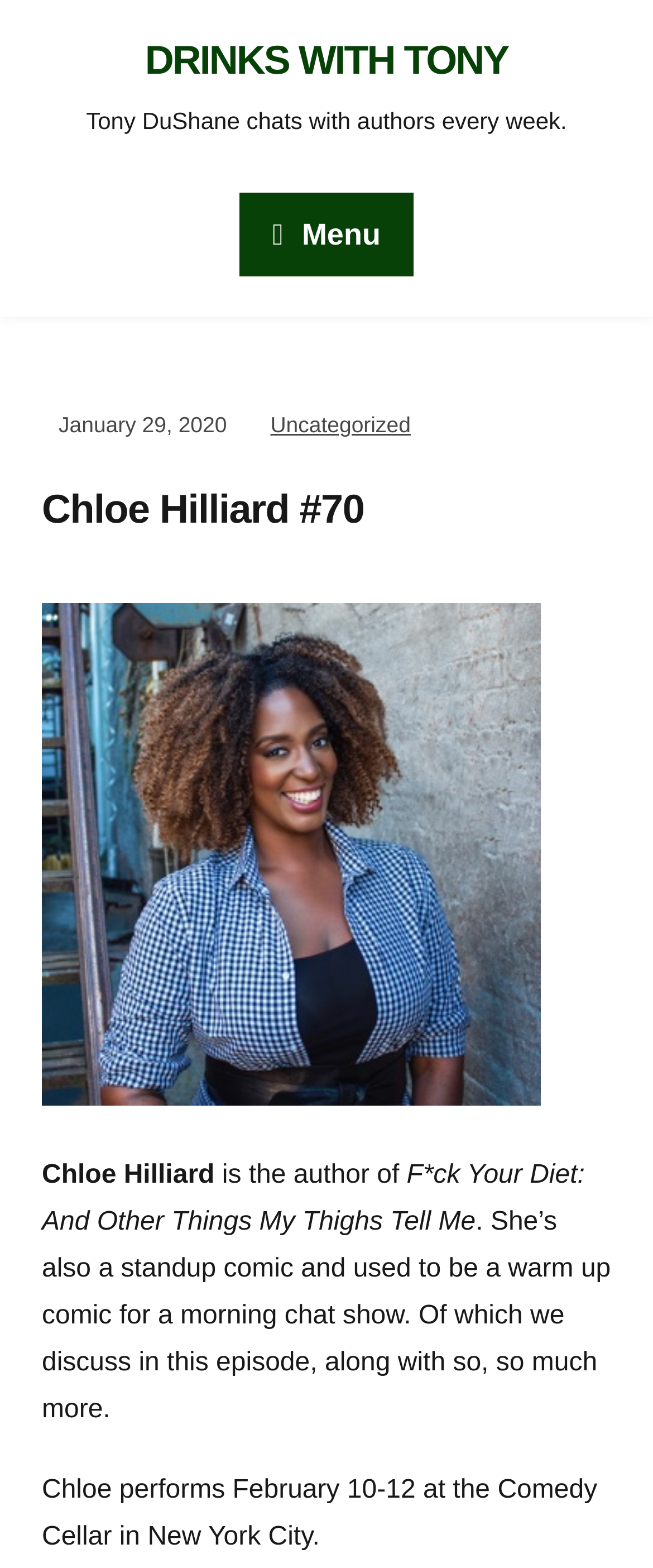Given the element description Menu Menu, predict the bounding box coordinates for the UI element in the webpage screenshot. The format should be (top-left x, top-left y, bottom-right x, bottom-right y), and the values should be between 0 and 1.

[0.366, 0.123, 0.634, 0.176]